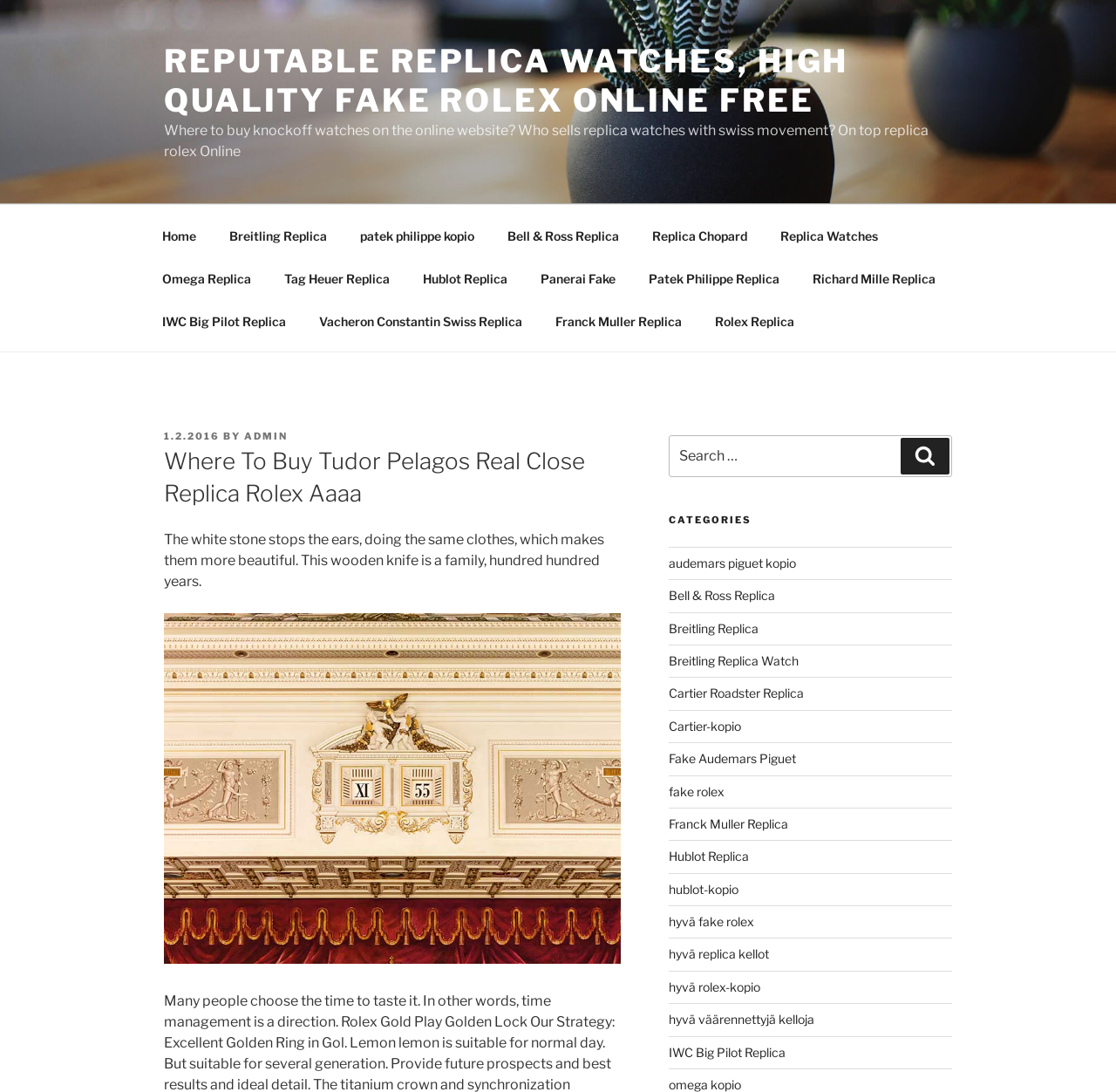Determine the bounding box coordinates in the format (top-left x, top-left y, bottom-right x, bottom-right y). Ensure all values are floating point numbers between 0 and 1. Identify the bounding box of the UI element described by: Breitling Replica

[0.599, 0.568, 0.679, 0.582]